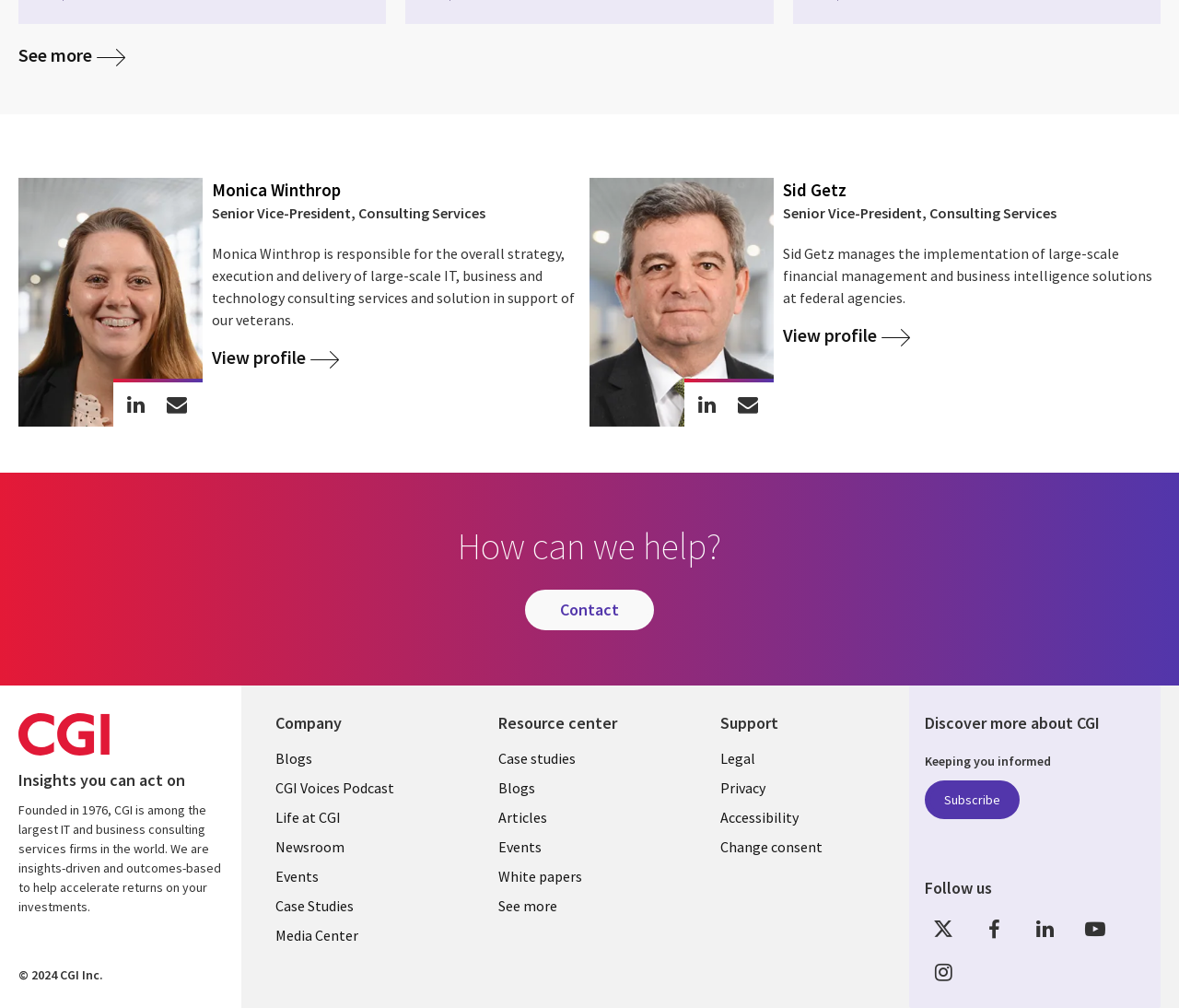What is the company's official logo?
Provide a thorough and detailed answer to the question.

The company's official logo is located at the top left corner of the webpage, and it is an image with the text 'CGI official logo'.